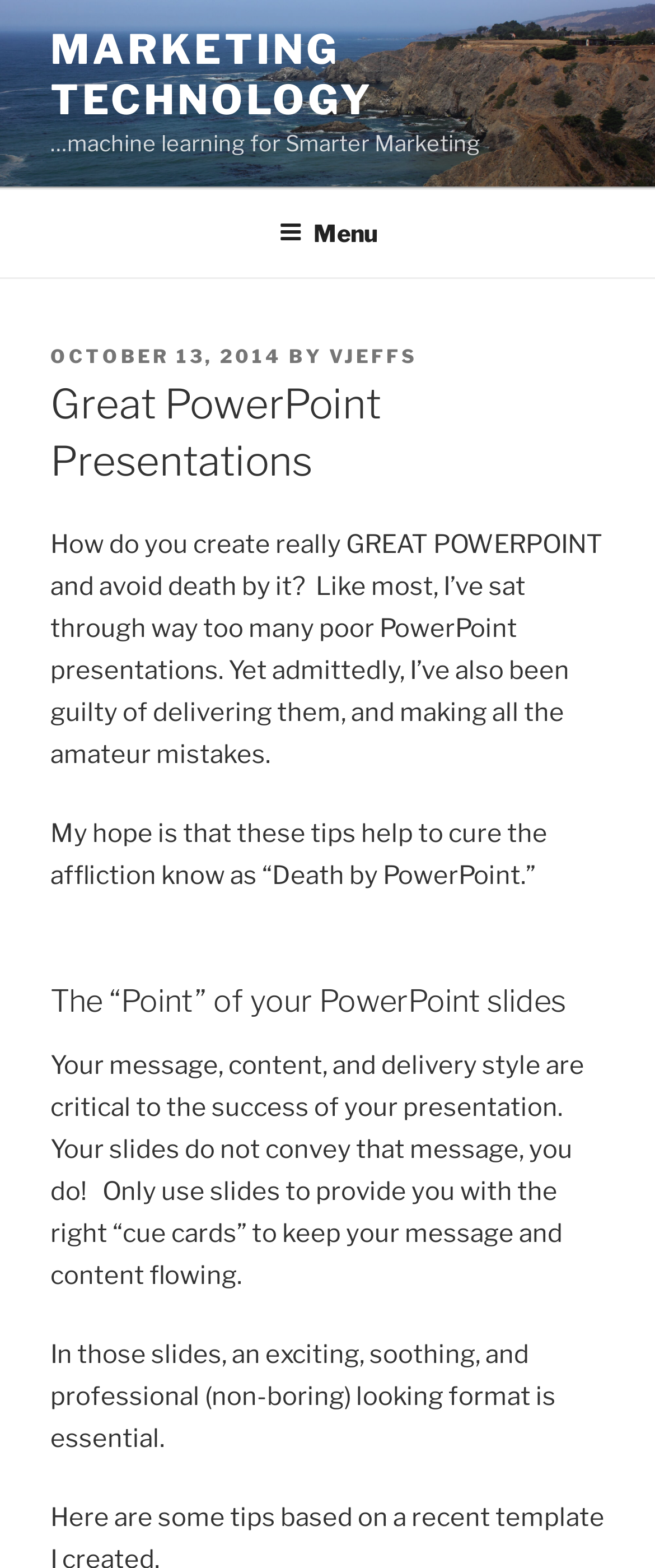Please reply to the following question with a single word or a short phrase:
What is the main topic of the article?

PowerPoint presentations